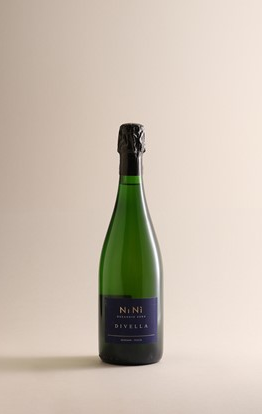Break down the image and provide a full description, noting any significant aspects.

The image showcases a bottle of "Ni Nì," a traditional method sparkling wine from Azienda Agricola Divella. This elegant bottle features a distinctive green glass design, emphasizing the classic look associated with high-quality sparkling wines. The label, prominently displaying the name "Ni Nì" in a sleek font, is complemented by a deep blue background highlighting the producer's name, "Divella." This wine is crafted from a blend of 50% Pinot Noir and 50% Chardonnay grapes, showcasing the heritage and artisanal approach of winemaker Alessandra Divella, who creates exceptional wines in the Franciacorta region of Italy. The soft, neutral background further enhances the polished appearance of the bottle, inviting wine enthusiasts to appreciate its unique character and craftsmanship.